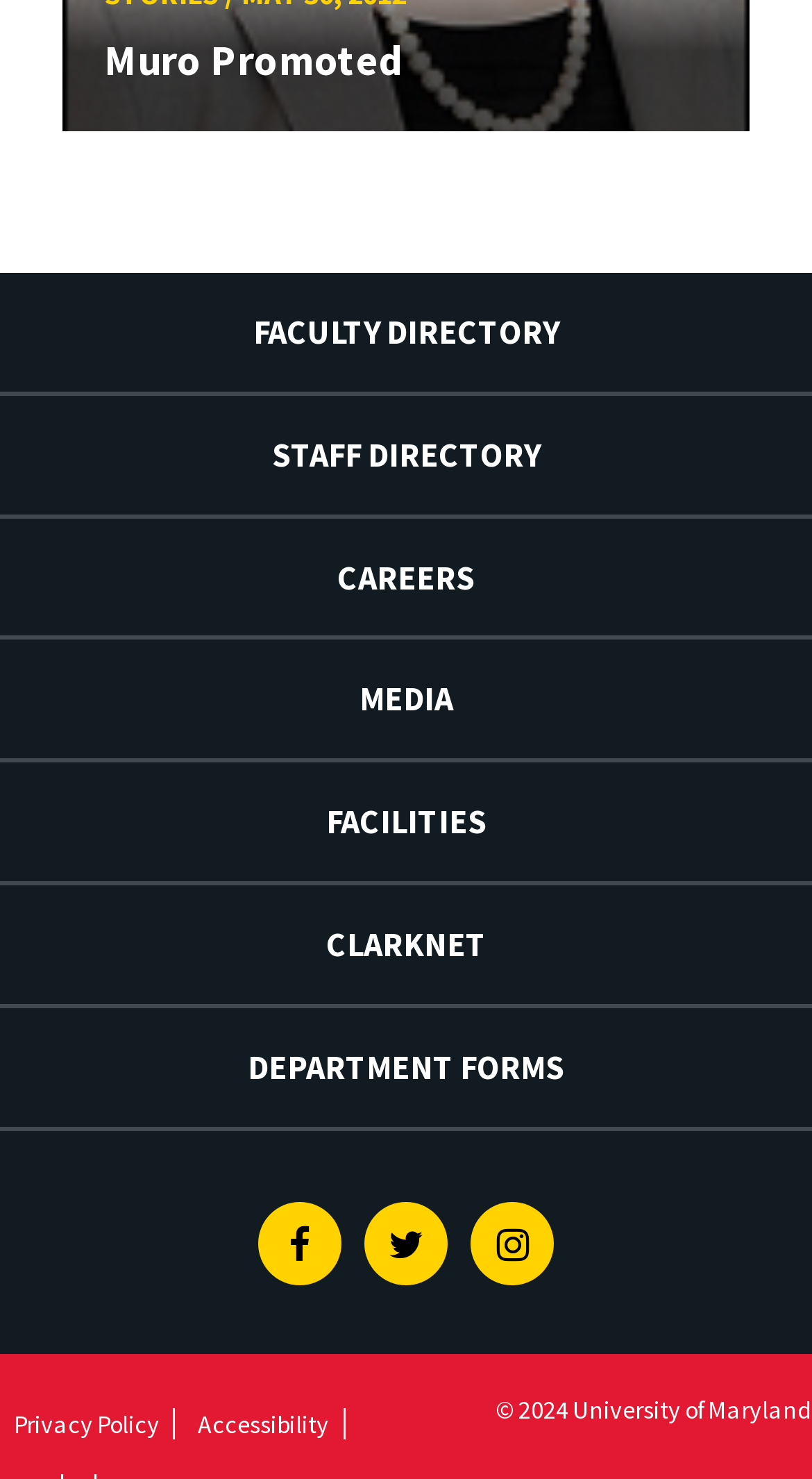Given the element description, predict the bounding box coordinates in the format (top-left x, top-left y, bottom-right x, bottom-right y), using floating point numbers between 0 and 1: Faculty Directory

[0.0, 0.184, 1.0, 0.264]